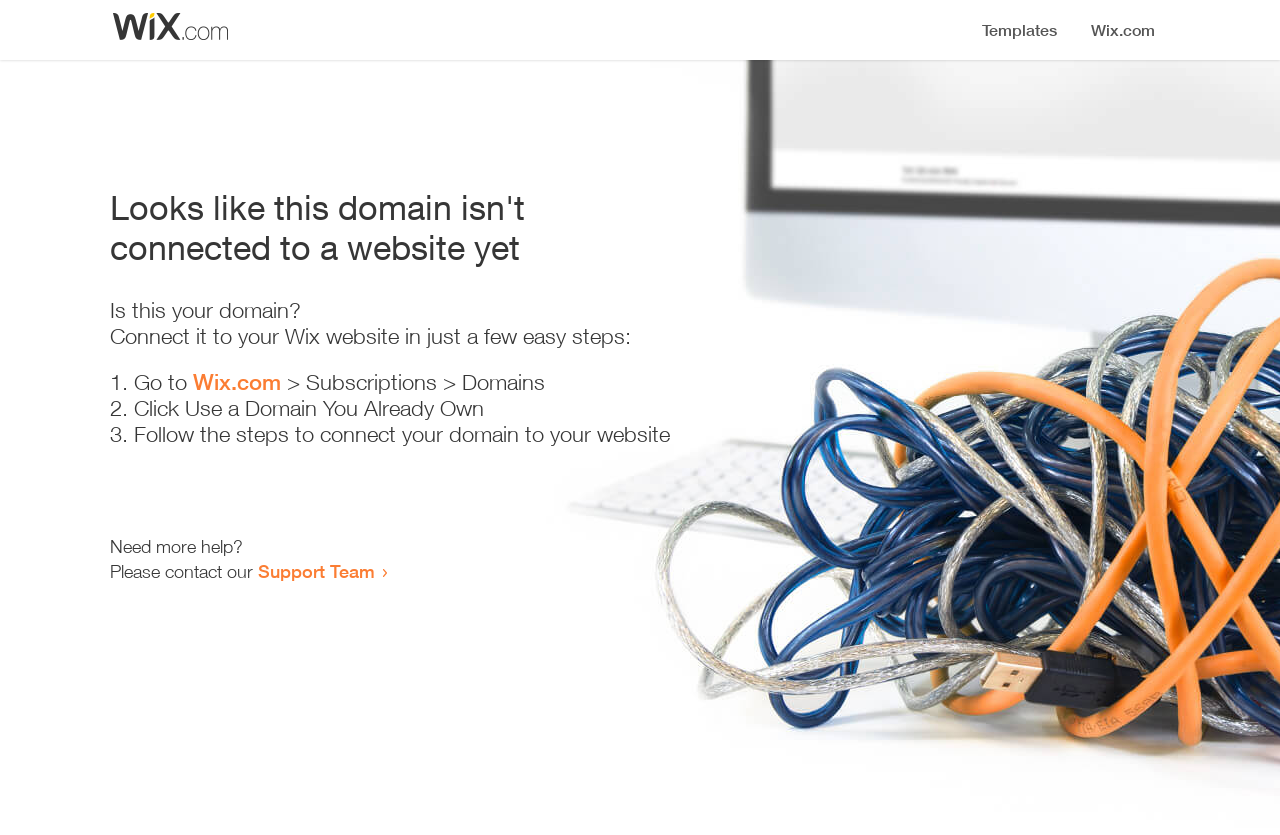Where can I get more help?
Please respond to the question with a detailed and thorough explanation.

The webpage provides a link to the 'Support Team' at the bottom, which suggests that users can contact the Support Team for more help.